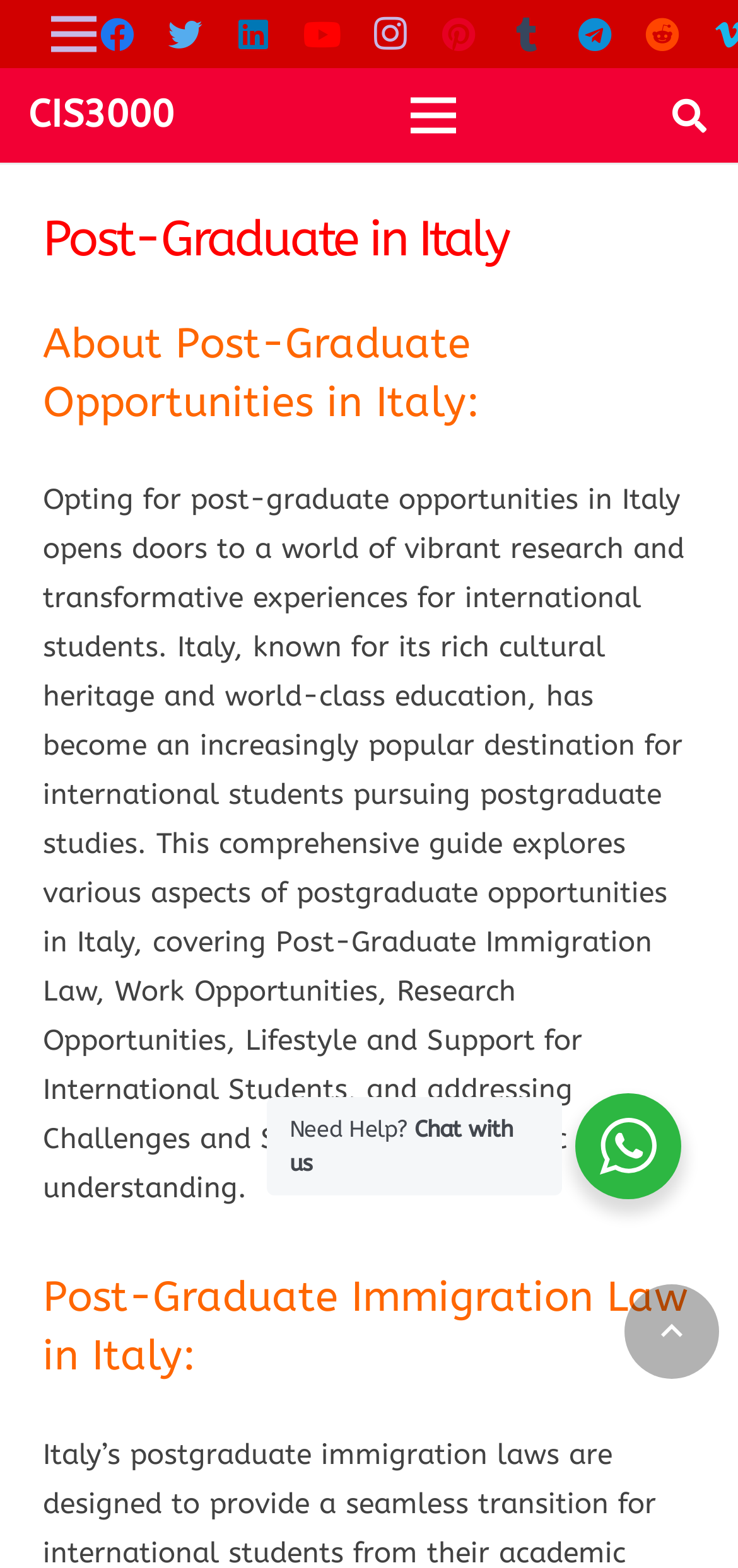Locate the bounding box coordinates of the clickable area needed to fulfill the instruction: "Click on the 'Home' link".

None